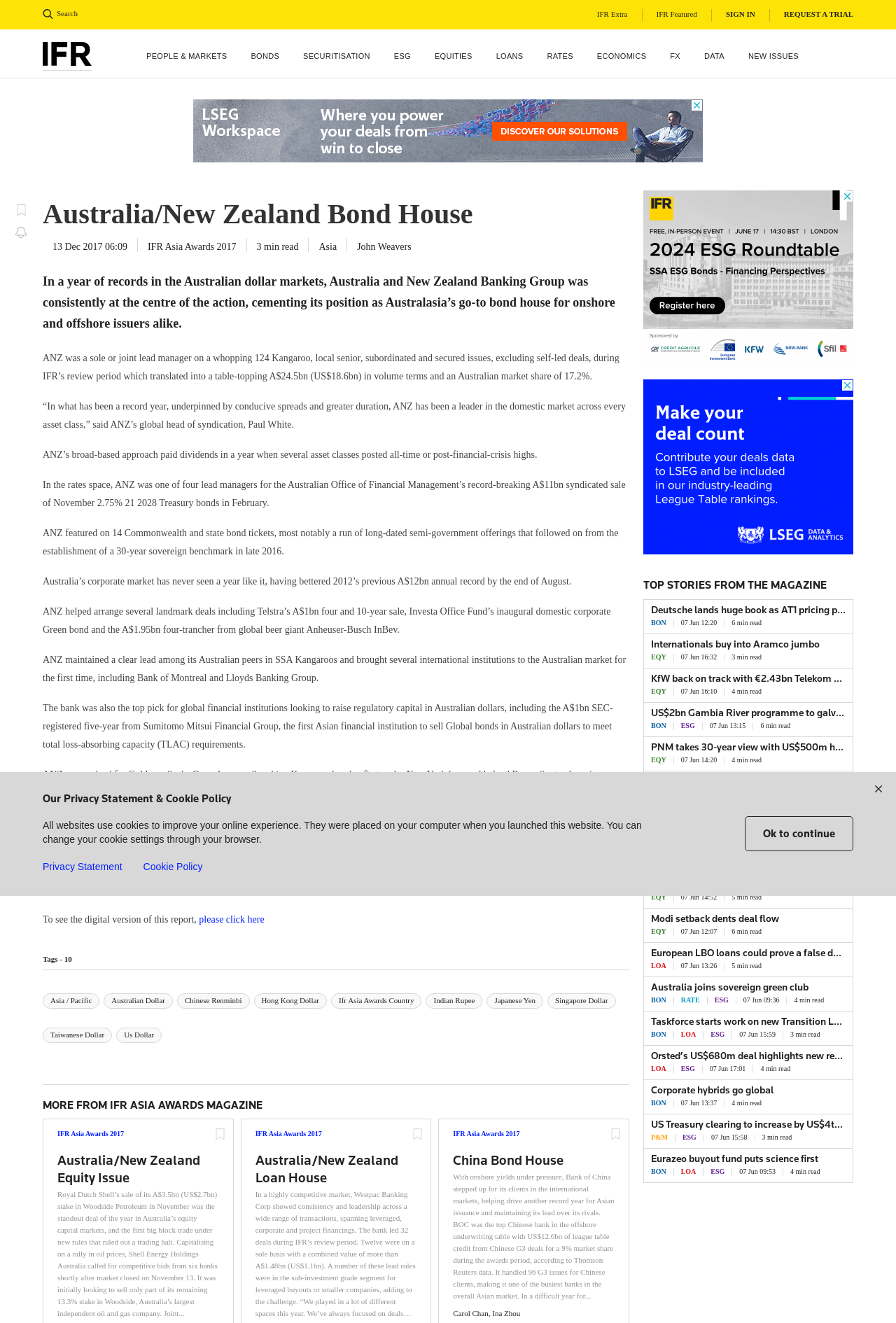Please provide the bounding box coordinates for the UI element as described: "John Weavers". The coordinates must be four floats between 0 and 1, represented as [left, top, right, bottom].

[0.399, 0.183, 0.459, 0.19]